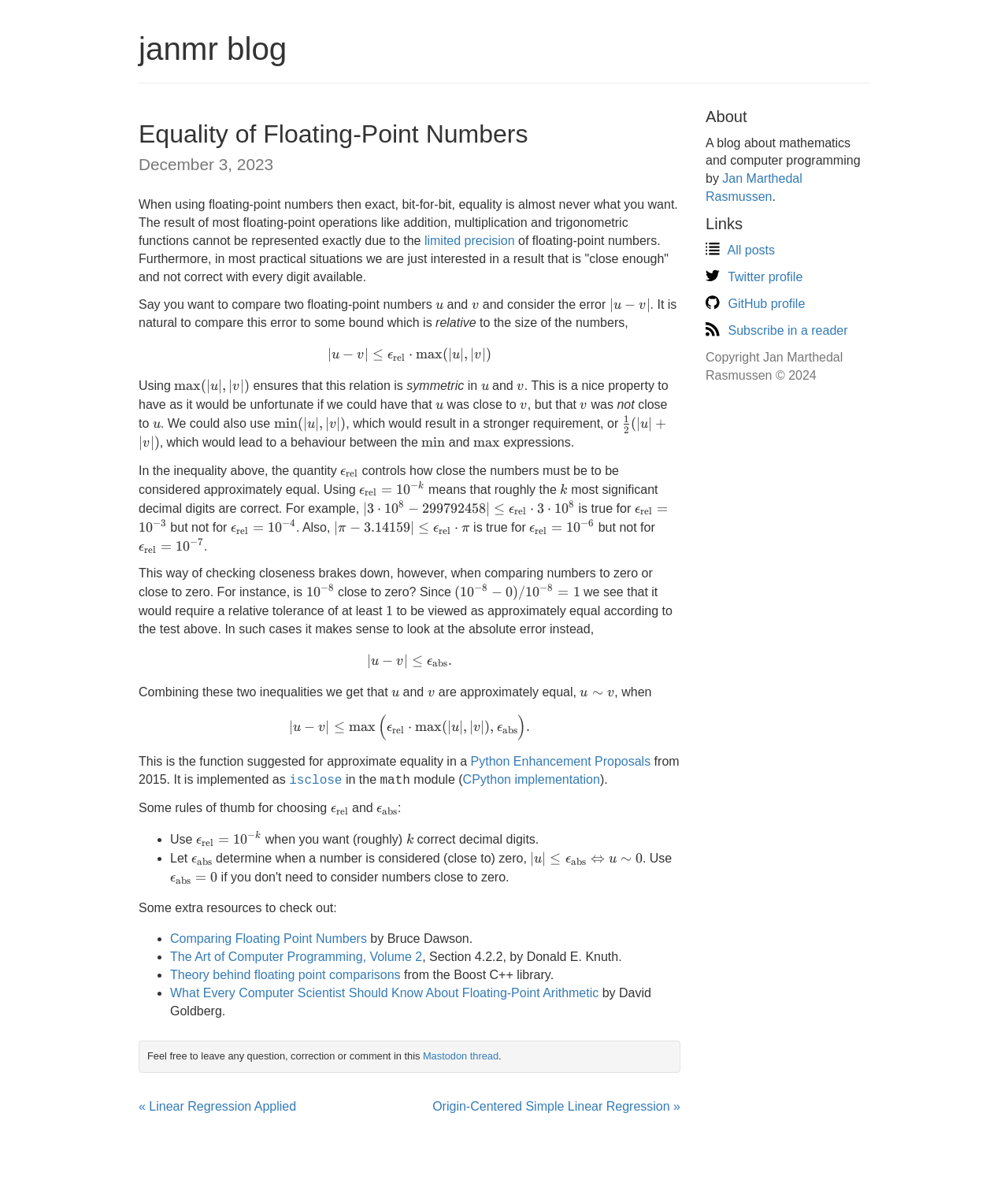Elaborate on the webpage's design and content in a detailed caption.

The webpage is a blog post titled "Equality of Floating-Point Numbers" dated December 3, 2023. At the top, there is a heading "janmr blog" with a link to the blog's homepage. Below the title, there is a brief introduction explaining that exact equality is not what we want when using floating-point numbers, and that we are usually interested in a result that is "close enough".

The main content of the post is divided into several paragraphs. The first paragraph explains that the result of most floating-point operations cannot be represented exactly due to limited precision. The second paragraph discusses comparing two floating-point numbers and considering the error. This is followed by a mathematical expression using MathML notation, which is displayed inline with the text.

The next few paragraphs continue to discuss the comparison of floating-point numbers, with several more mathematical expressions and identifiers (such as 𝑢, 𝑣, and ∣) displayed inline. The text explains that it is natural to compare the error to some bound, which is relative to the size of the numbers.

Throughout the post, there are no images, but there are several mathematical expressions and identifiers displayed using MathML notation. The overall layout is clean, with clear headings and concise text.